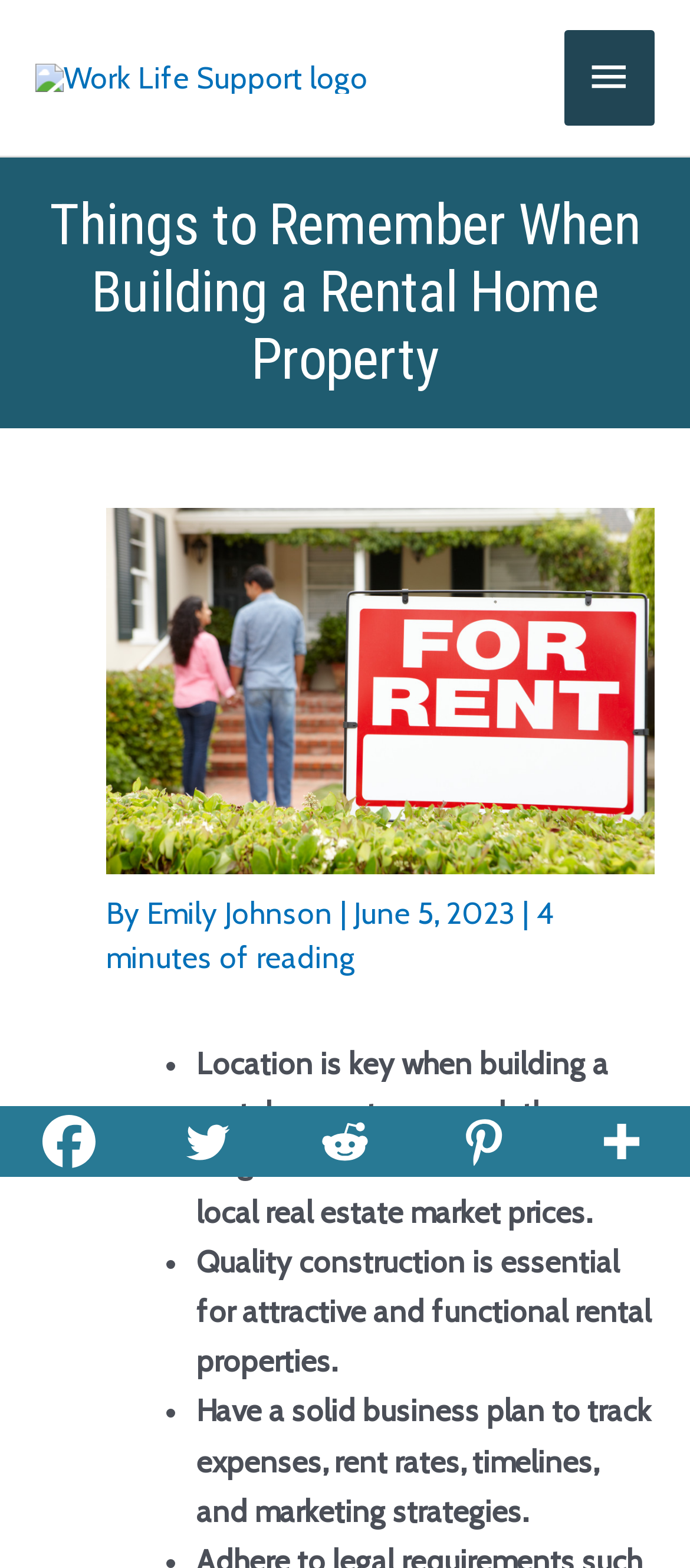Please indicate the bounding box coordinates of the element's region to be clicked to achieve the instruction: "Read the article by Emily Johnson". Provide the coordinates as four float numbers between 0 and 1, i.e., [left, top, right, bottom].

[0.213, 0.571, 0.492, 0.594]